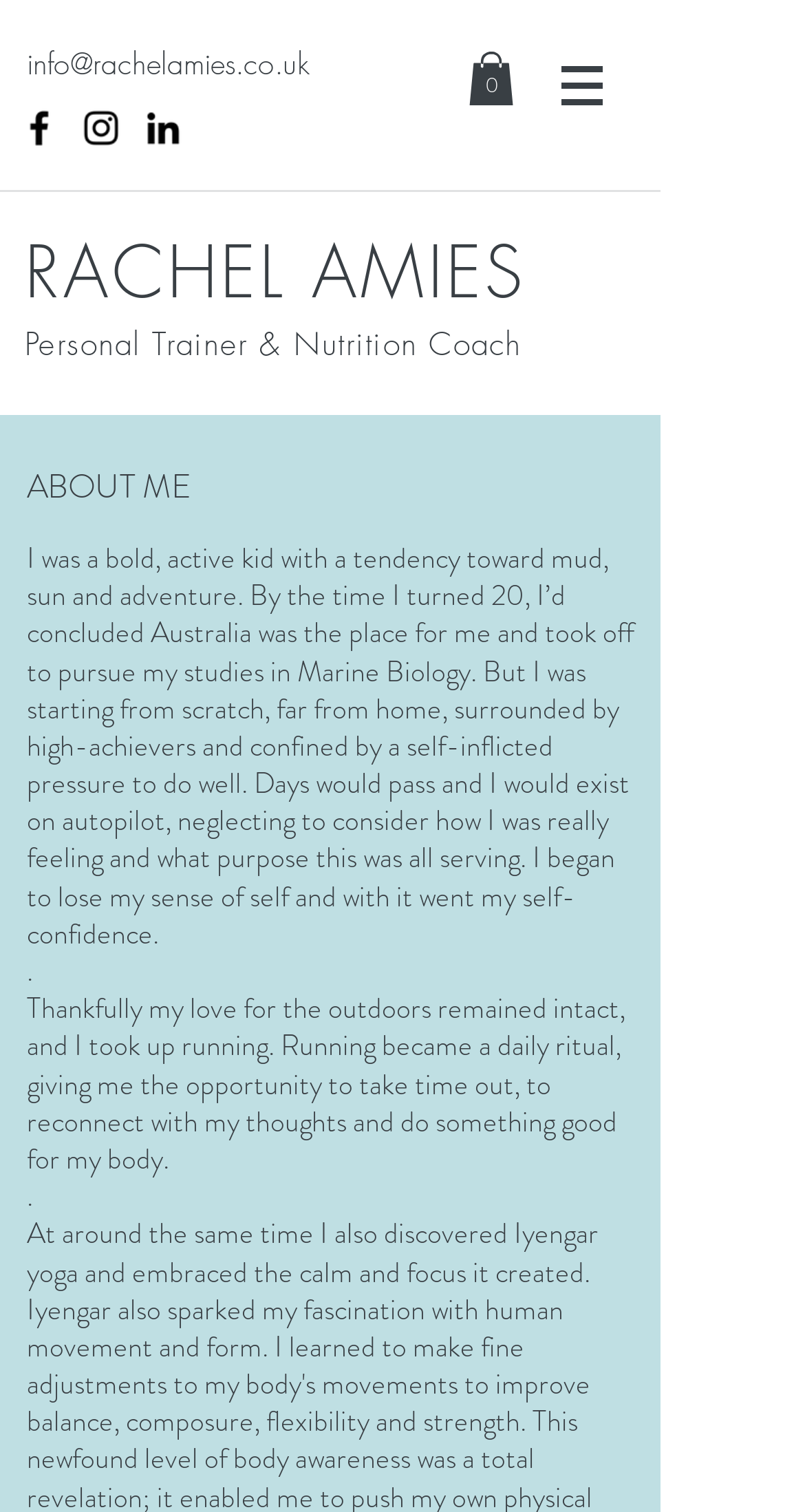What activity did Rachel take up to reconnect with her thoughts?
Look at the image and provide a detailed response to the question.

I read the text in the 'ABOUT ME' section, which mentions that Rachel took up running as a daily ritual to take time out and reconnect with her thoughts. This suggests that running is an important activity for Rachel.